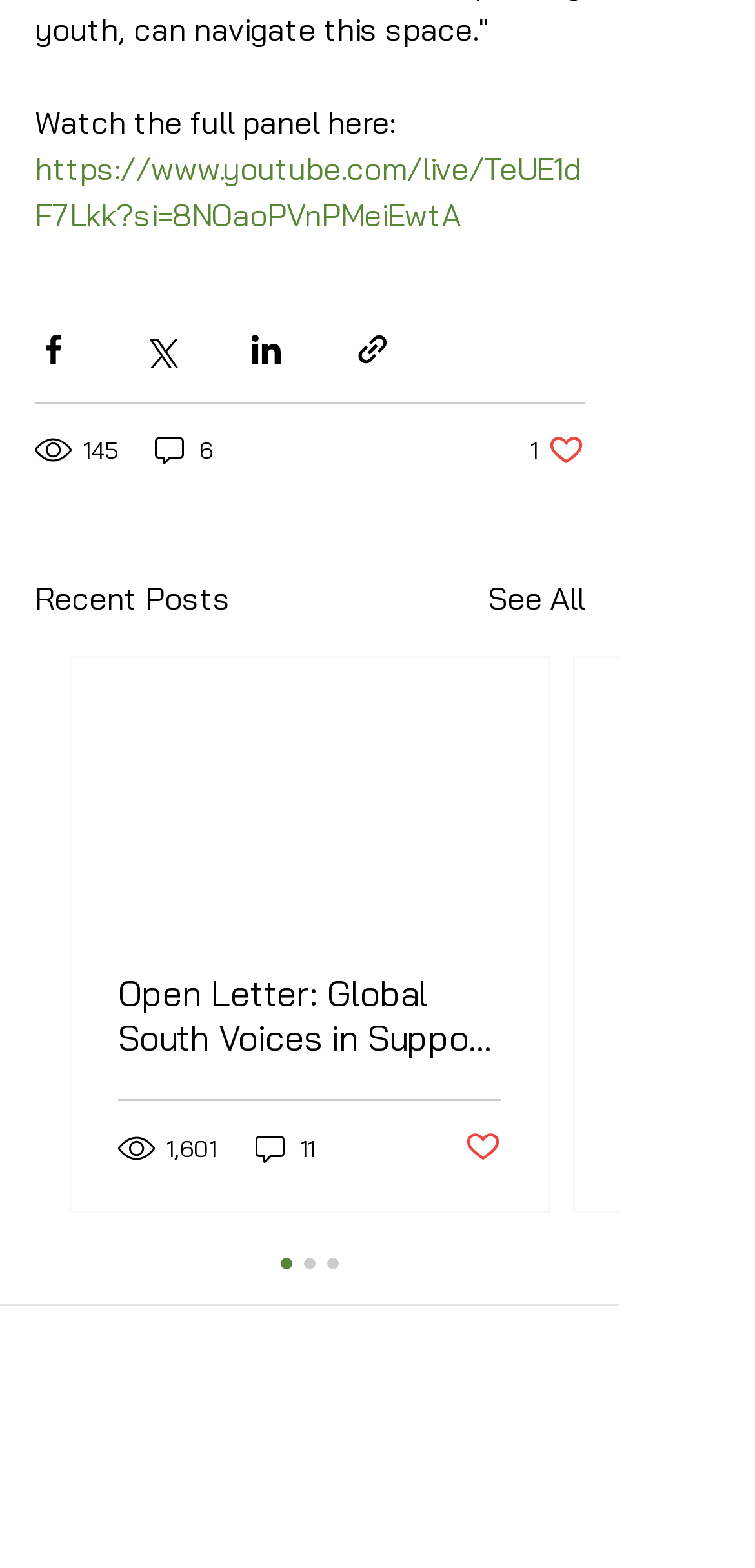Please answer the following query using a single word or phrase: 
What is the purpose of the buttons on the top?

Share